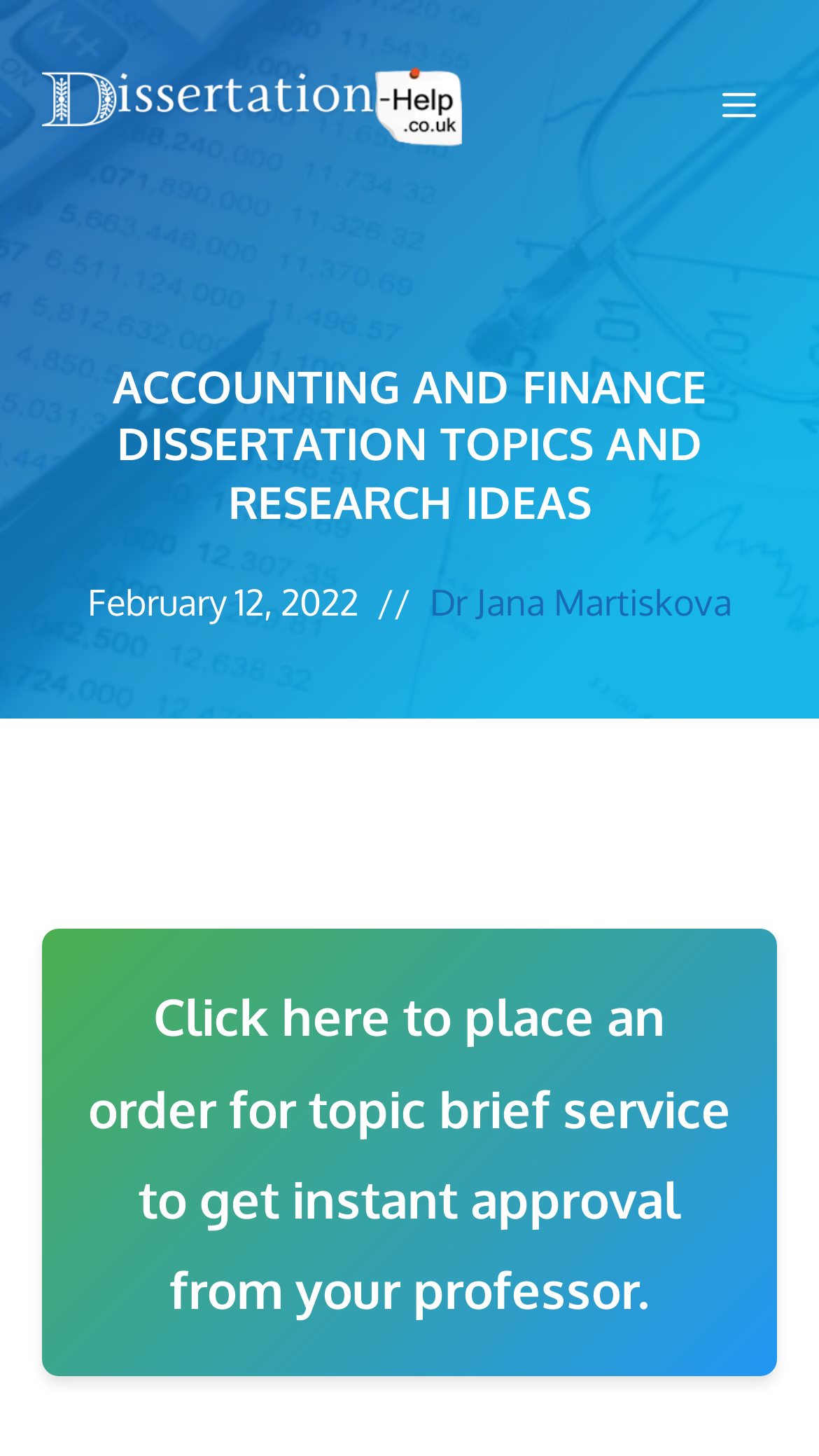What is the name of the online dissertation help service?
Your answer should be a single word or phrase derived from the screenshot.

Dissertation Help UK